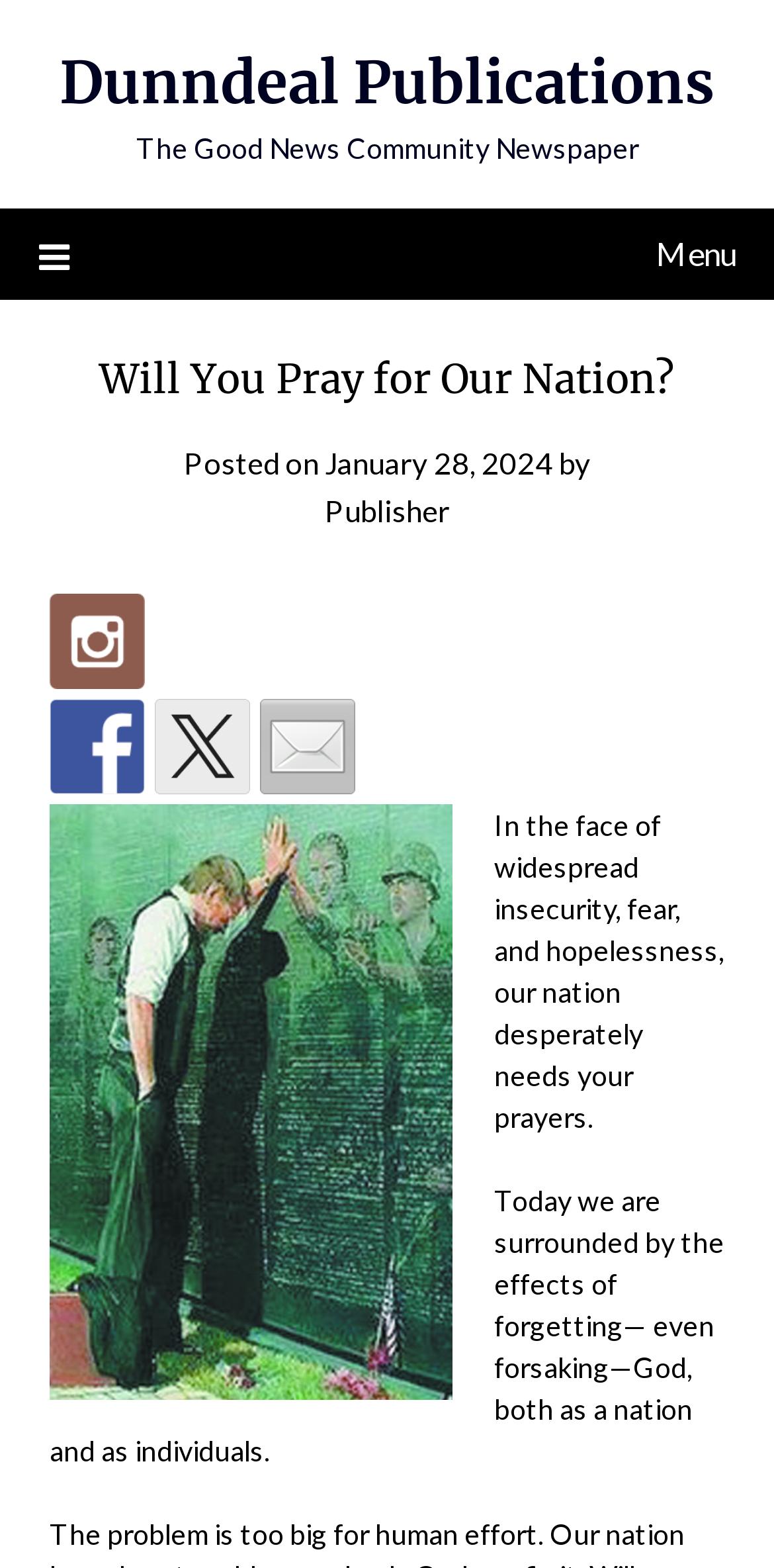Find the bounding box coordinates for the area that should be clicked to accomplish the instruction: "Open the menu".

[0.05, 0.132, 0.95, 0.191]